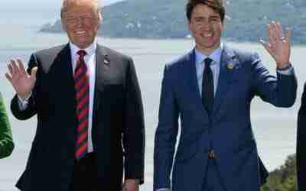Give a detailed account of the visual elements in the image.

The image features a moment between two prominent political figures, Donald Trump, the former President of the United States, and Justin Trudeau, the Prime Minister of Canada. Both leaders are dressed in formal attire, with Trump in a black suit and a red and navy striped tie, and Trudeau in a blue suit with a white shirt. They are both smiling and raising their right hands in a wave, suggesting a friendly and public engagement. The background showcases a scenic view, likely by a water body, indicating a backdrop for a summit or diplomatic meeting. This image captures the interaction between the leaders, highlighting their roles in international relations as they engage in discussions or gestures of goodwill.